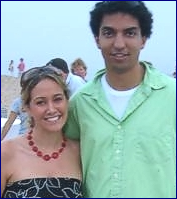Answer briefly with one word or phrase:
What is the purpose of the event?

To raise funds for educational initiatives